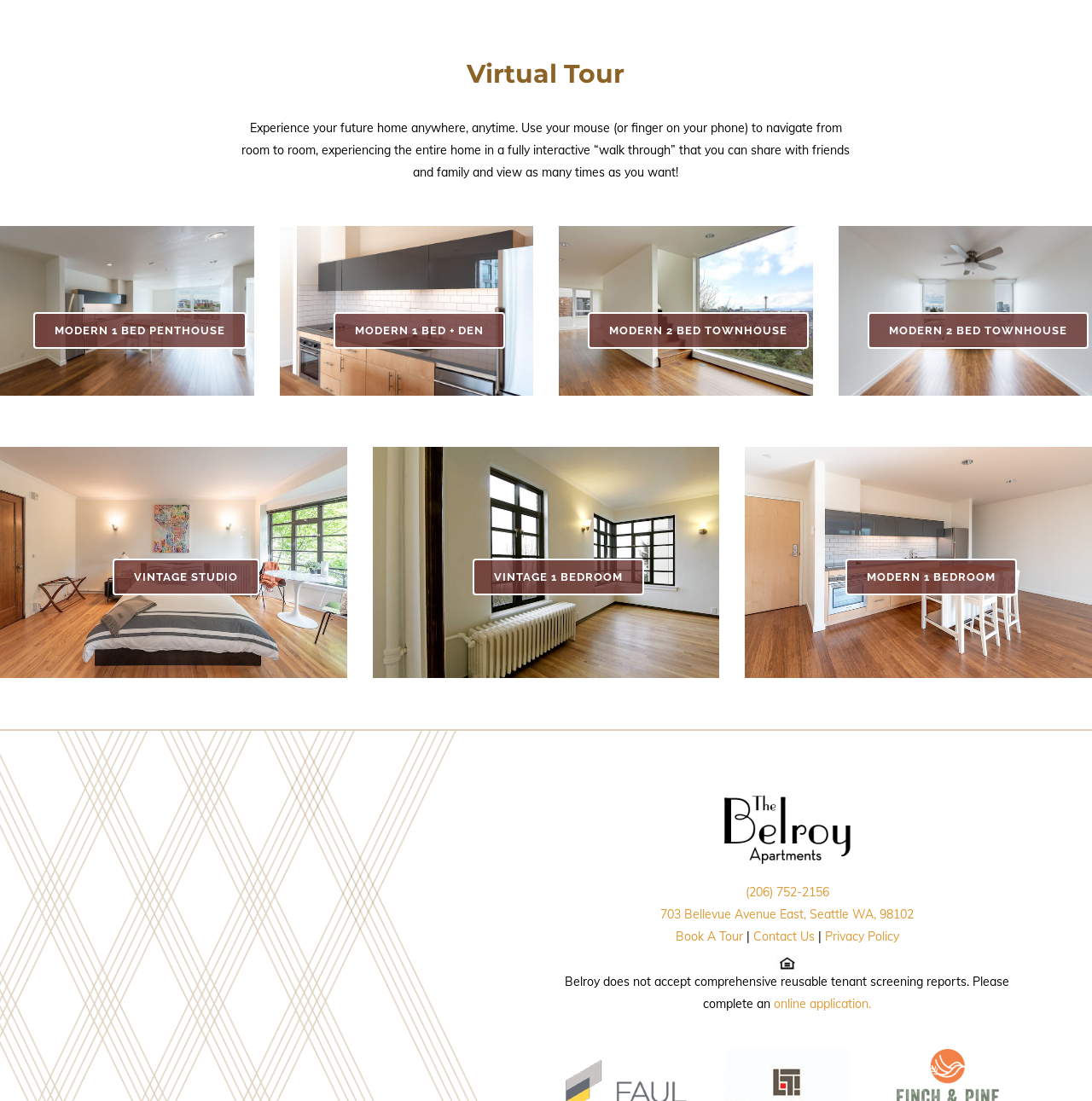Please identify the bounding box coordinates of the element that needs to be clicked to execute the following command: "Book a tour". Provide the bounding box using four float numbers between 0 and 1, formatted as [left, top, right, bottom].

[0.618, 0.844, 0.68, 0.858]